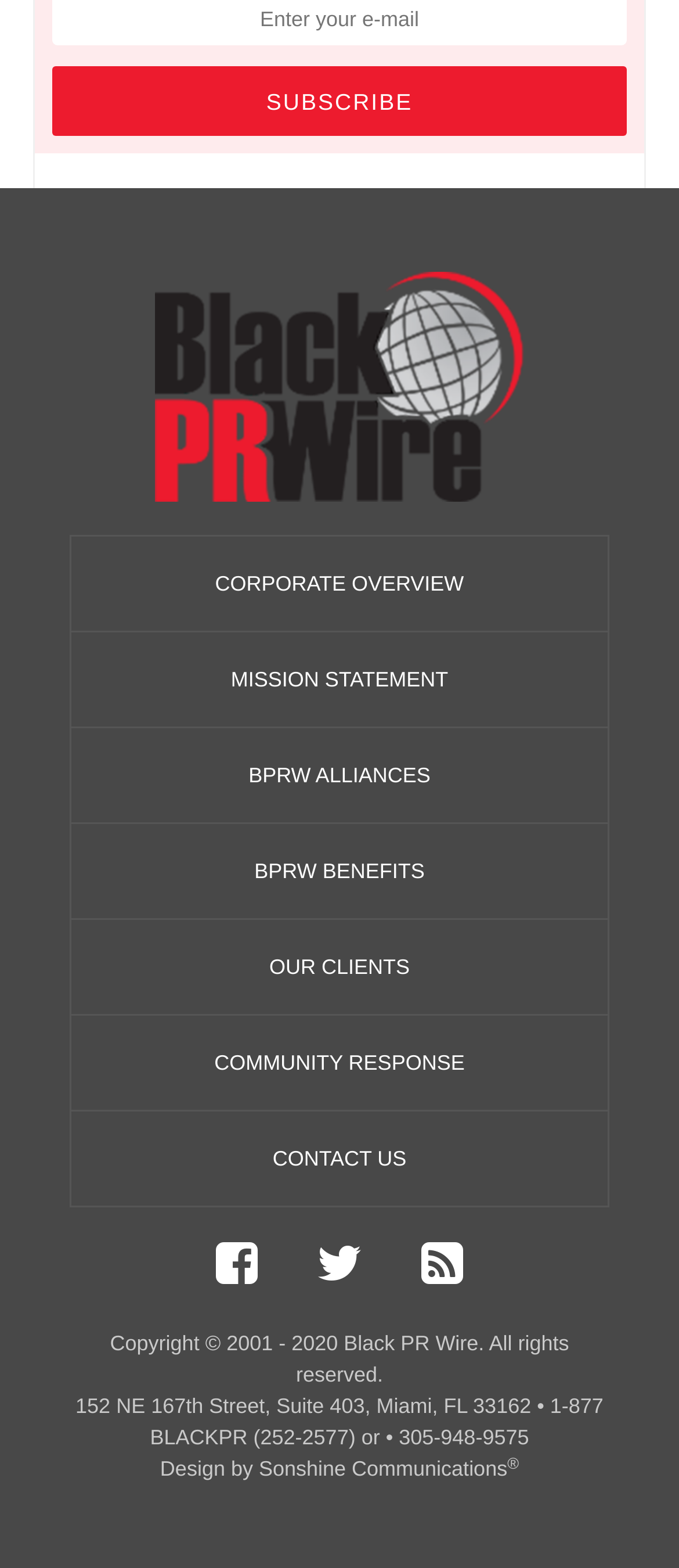Identify the bounding box coordinates of the specific part of the webpage to click to complete this instruction: "explore Output Arcade".

None